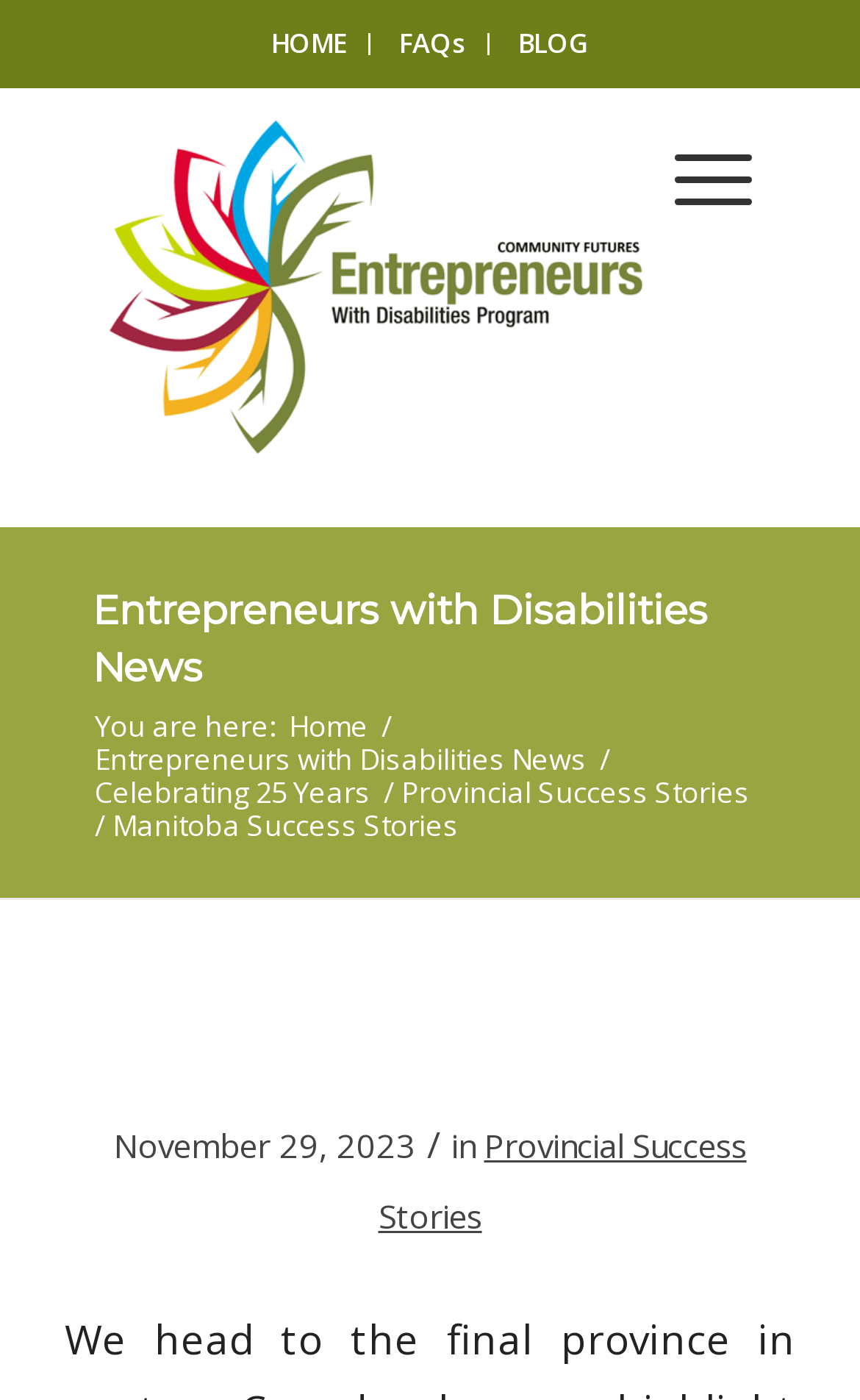How many menu items are there?
Provide a thorough and detailed answer to the question.

I counted the number of menu items in the vertical menu, which are 'HOME', 'FAQs', and 'BLOG'.